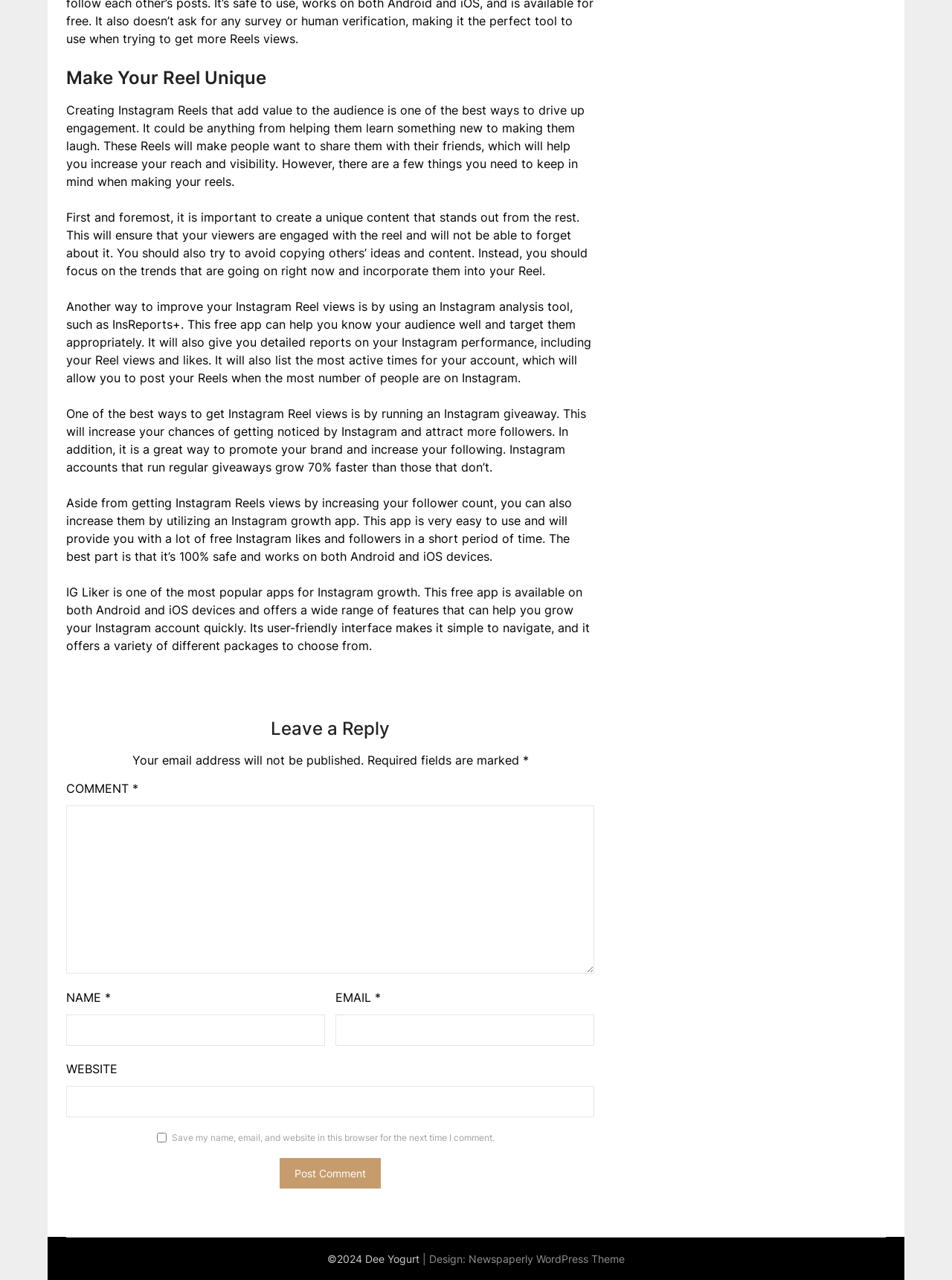Give a concise answer of one word or phrase to the question: 
What is the purpose of the 'Post Comment' button?

To submit a comment